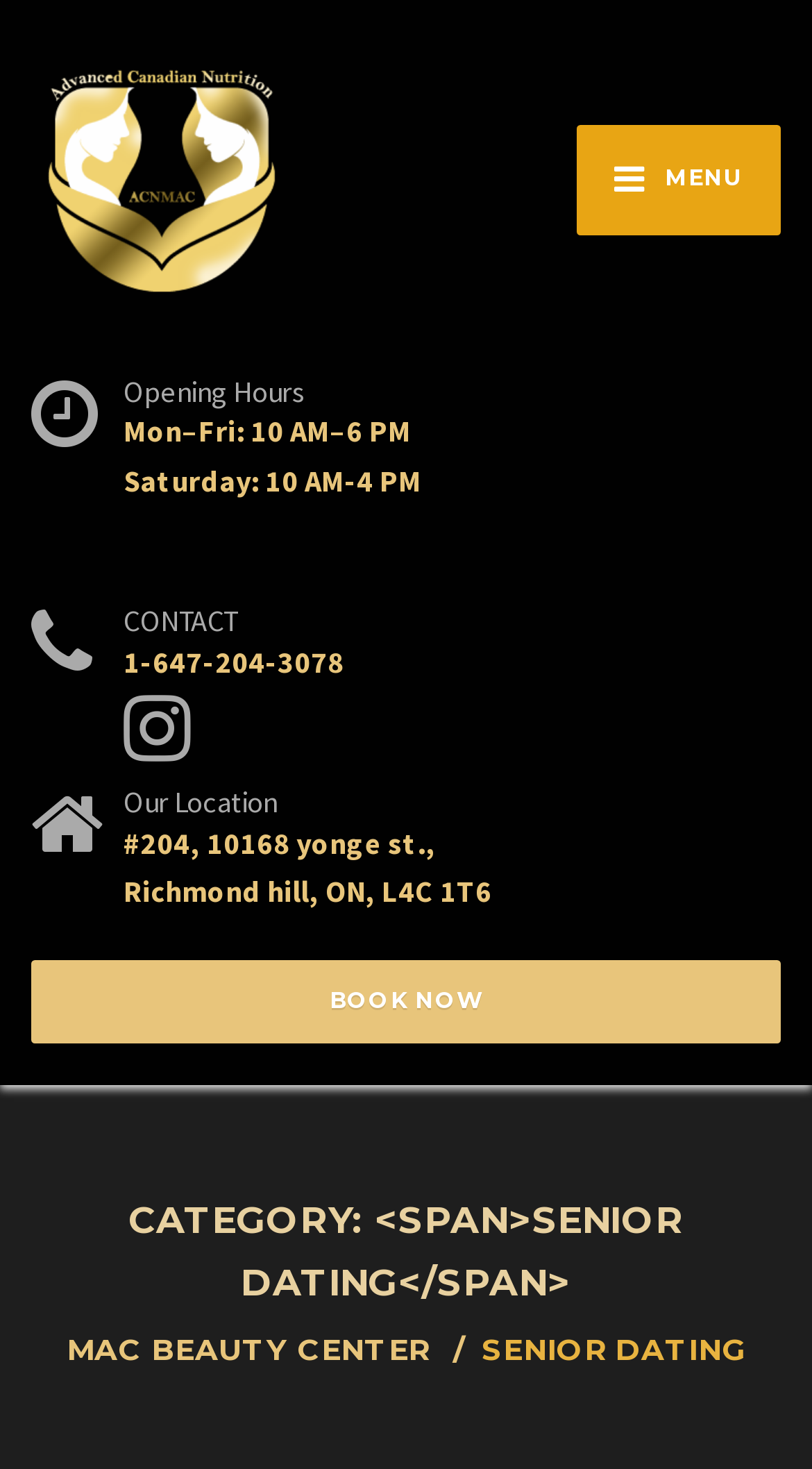What are the hours on Saturday?
Please answer the question with as much detail as possible using the screenshot.

I found the hours by looking at the 'Opening Hours' section, where Saturday's hours are listed as '10 AM-4 PM'.